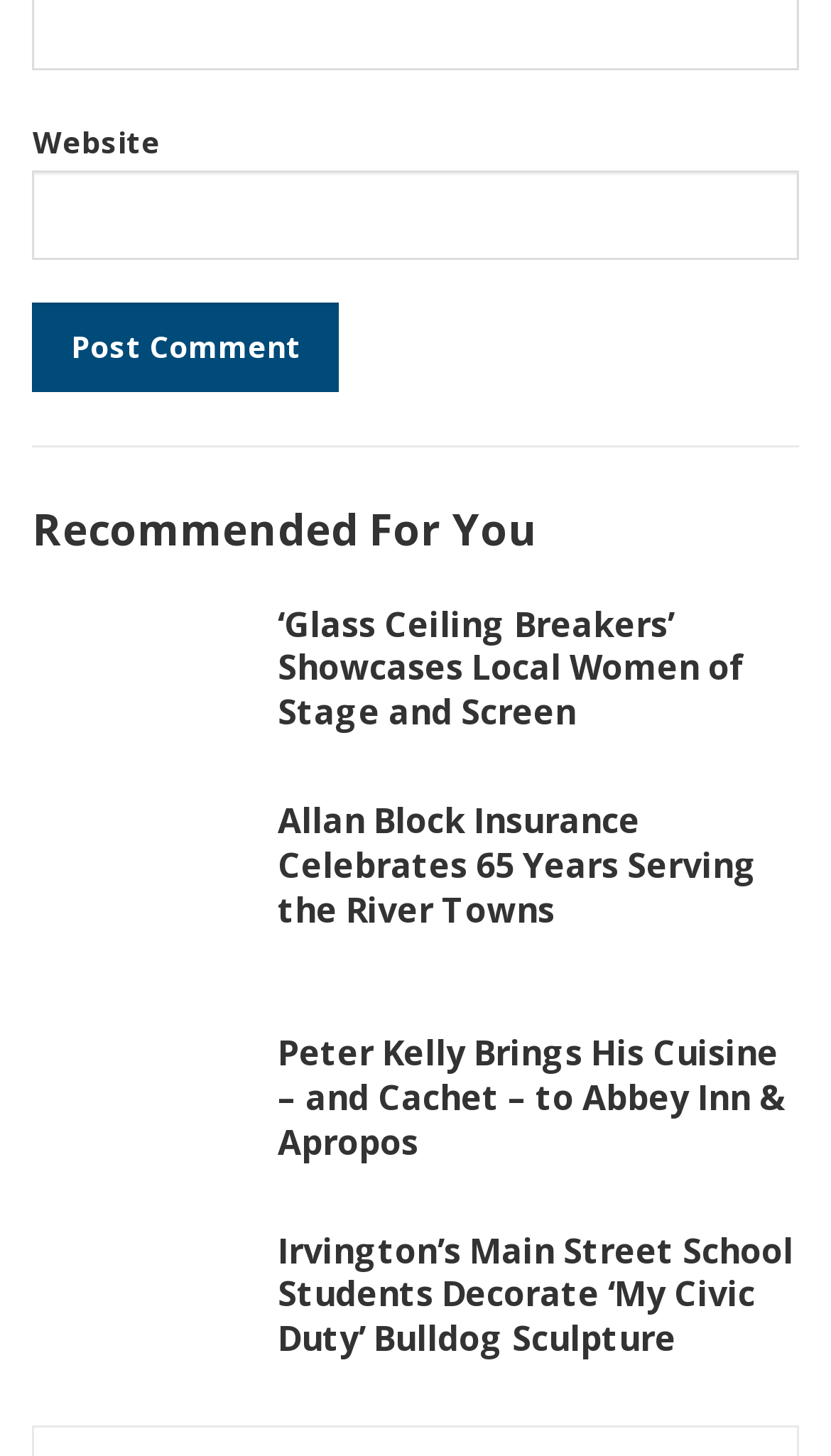Determine the bounding box coordinates of the section I need to click to execute the following instruction: "Read 'Glass Ceiling Breakers' article". Provide the coordinates as four float numbers between 0 and 1, i.e., [left, top, right, bottom].

[0.334, 0.412, 0.898, 0.505]